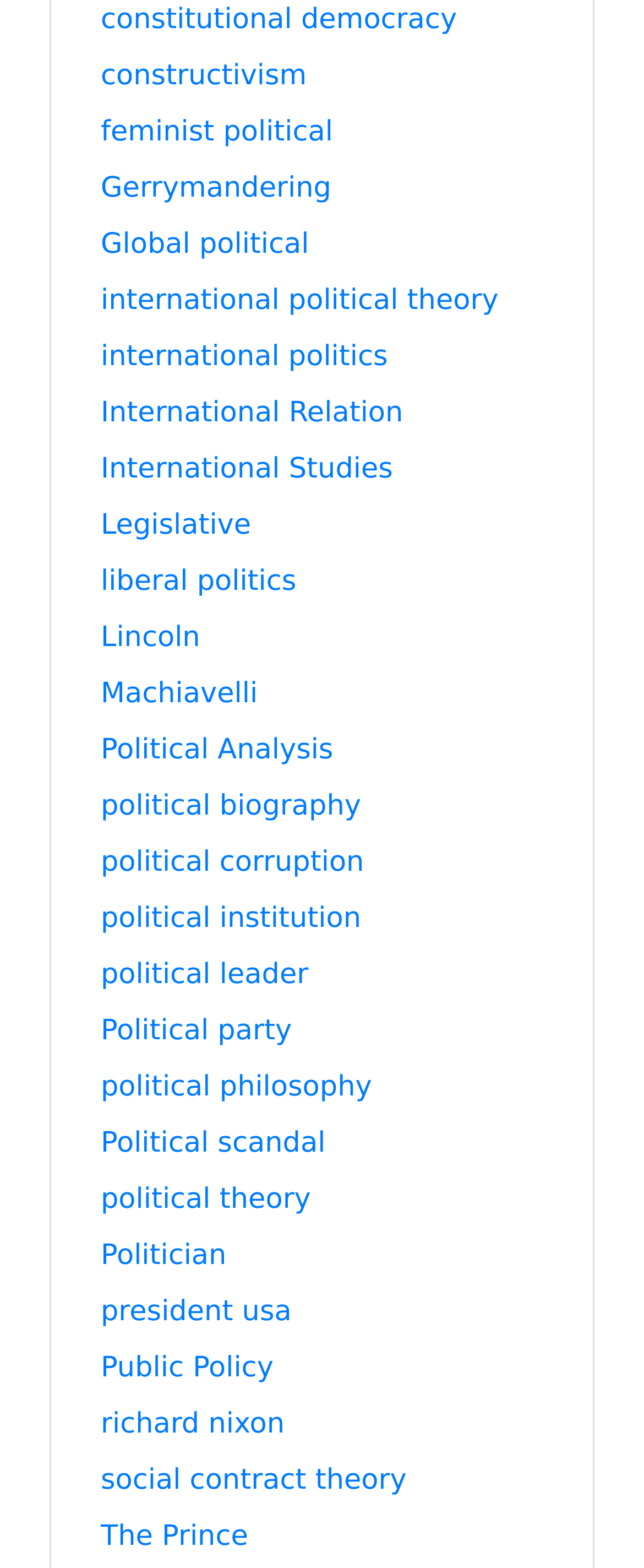Please identify the bounding box coordinates of the area that needs to be clicked to follow this instruction: "view information on president usa".

[0.156, 0.826, 0.453, 0.847]